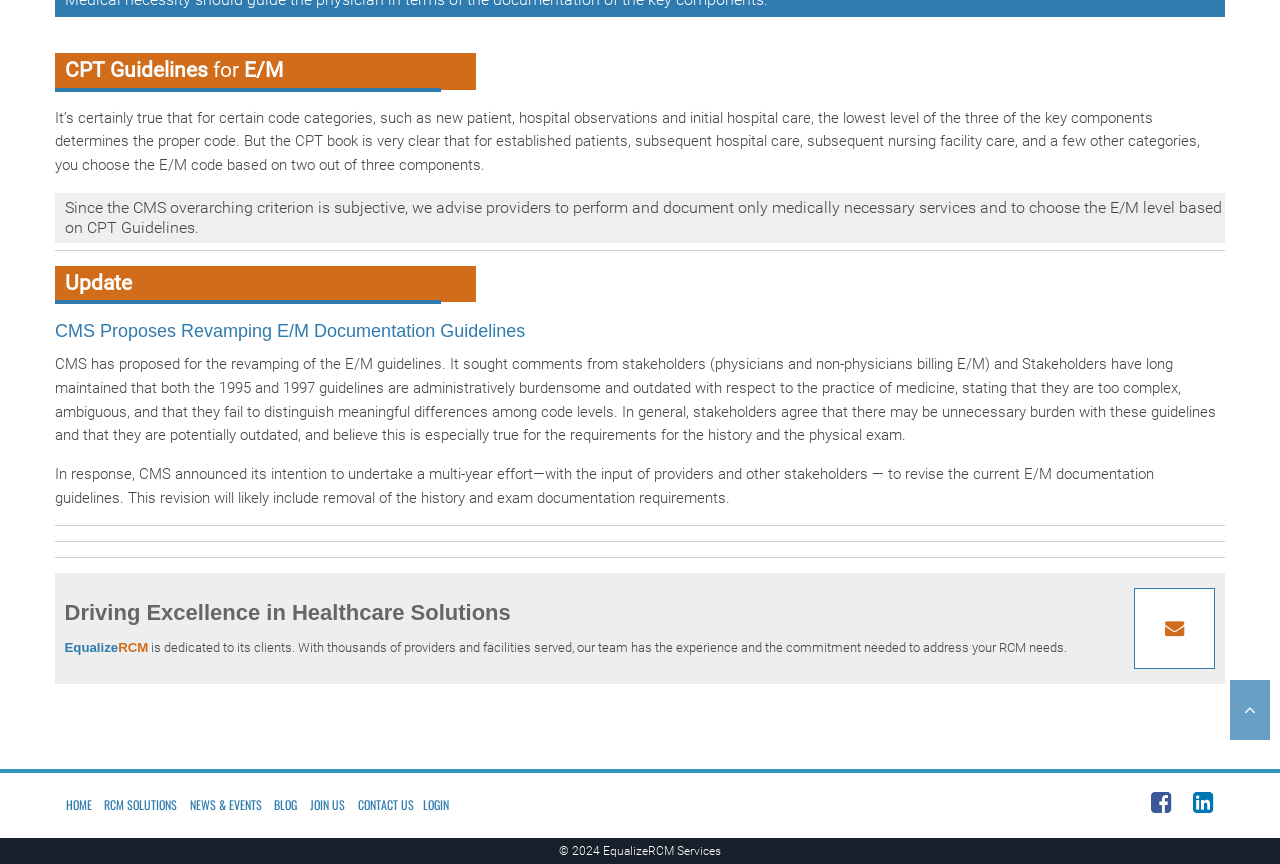Bounding box coordinates should be in the format (top-left x, top-left y, bottom-right x, bottom-right y) and all values should be floating point numbers between 0 and 1. Determine the bounding box coordinate for the UI element described as: parent_node: Subscribe name="subscribe" value="Subscribe"

None